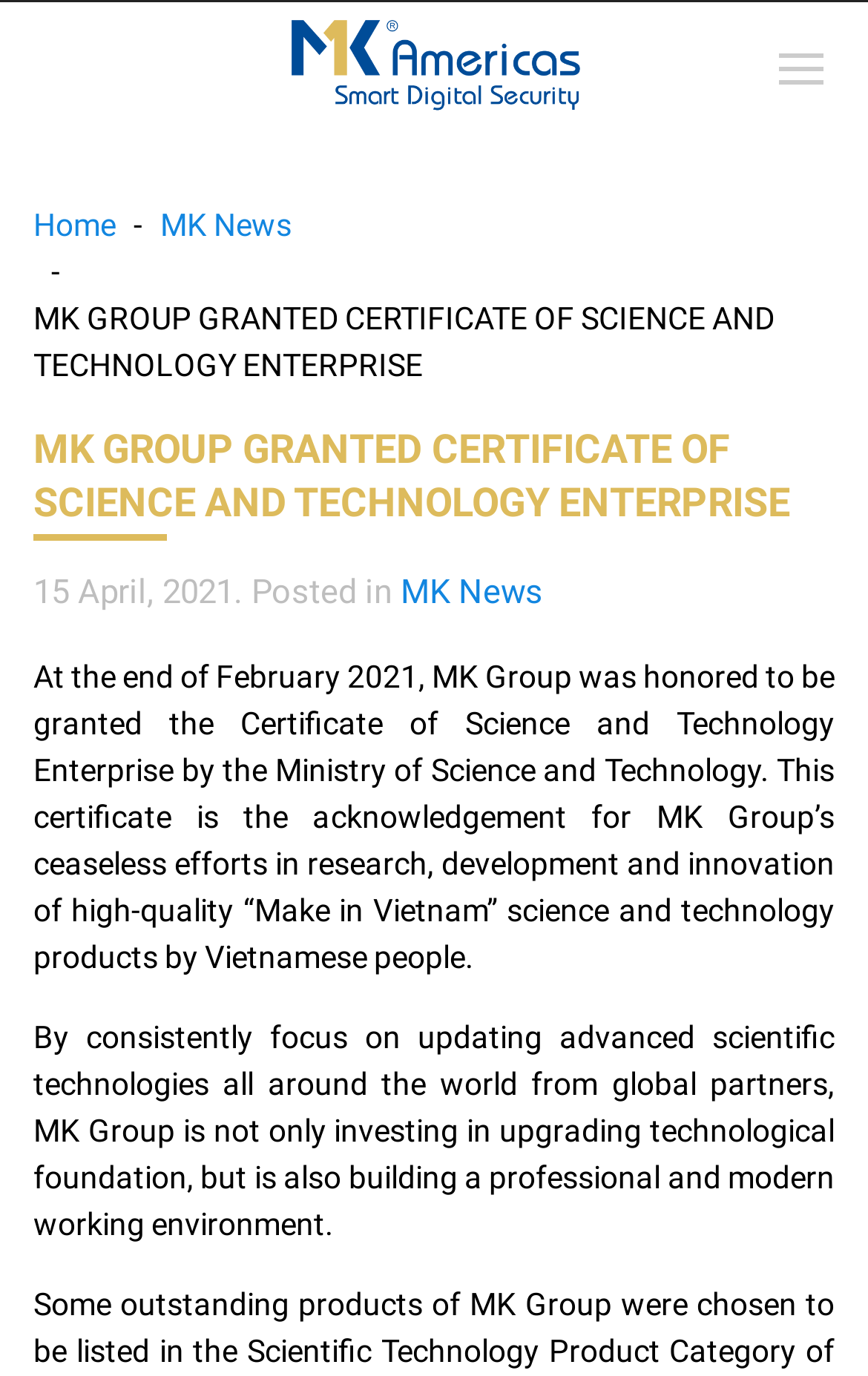How many links are there in the top navigation bar?
Look at the screenshot and give a one-word or phrase answer.

3